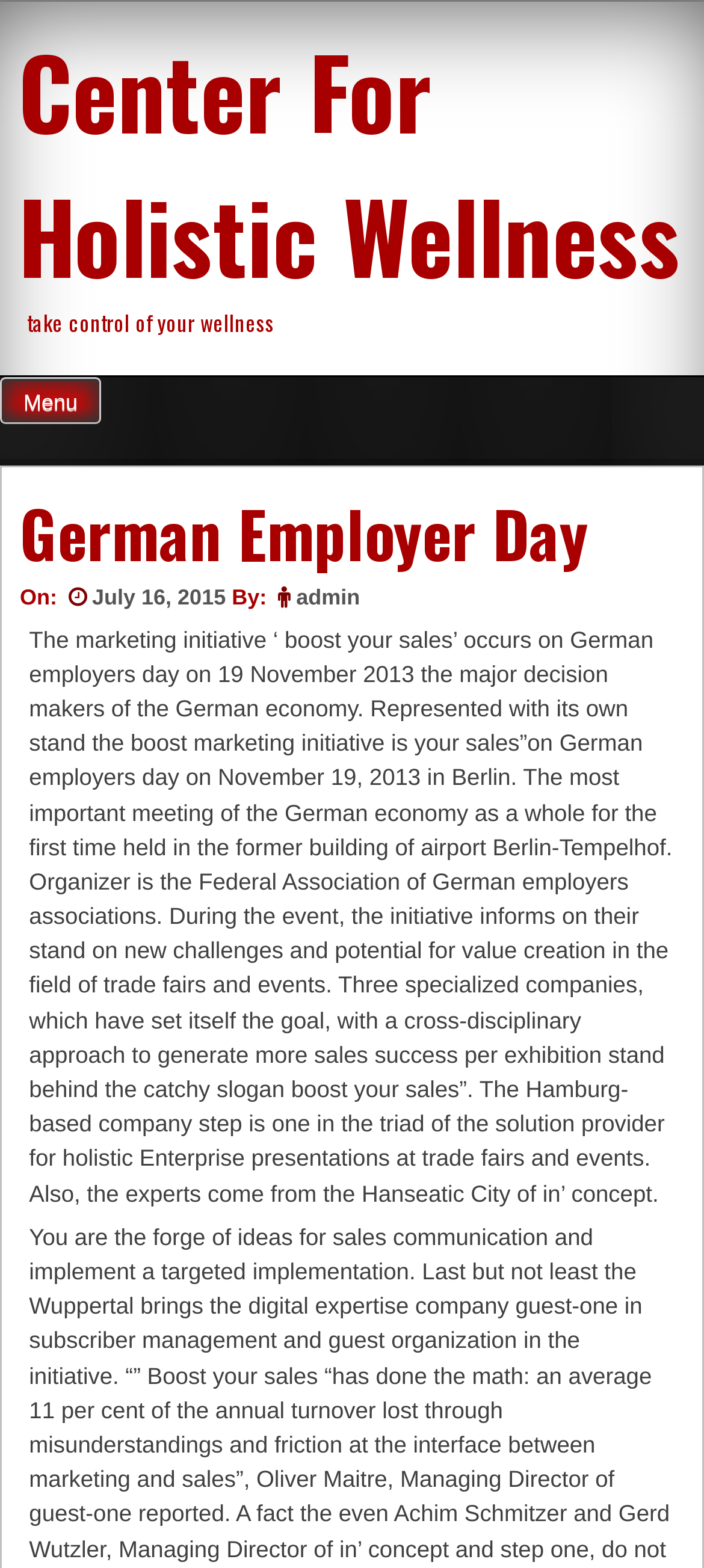What is the name of the marketing initiative?
Please answer the question as detailed as possible.

I found the name of the marketing initiative by reading the text that describes the event, which mentions 'the marketing initiative ‘boost your sales’ occurs on German employers day'.